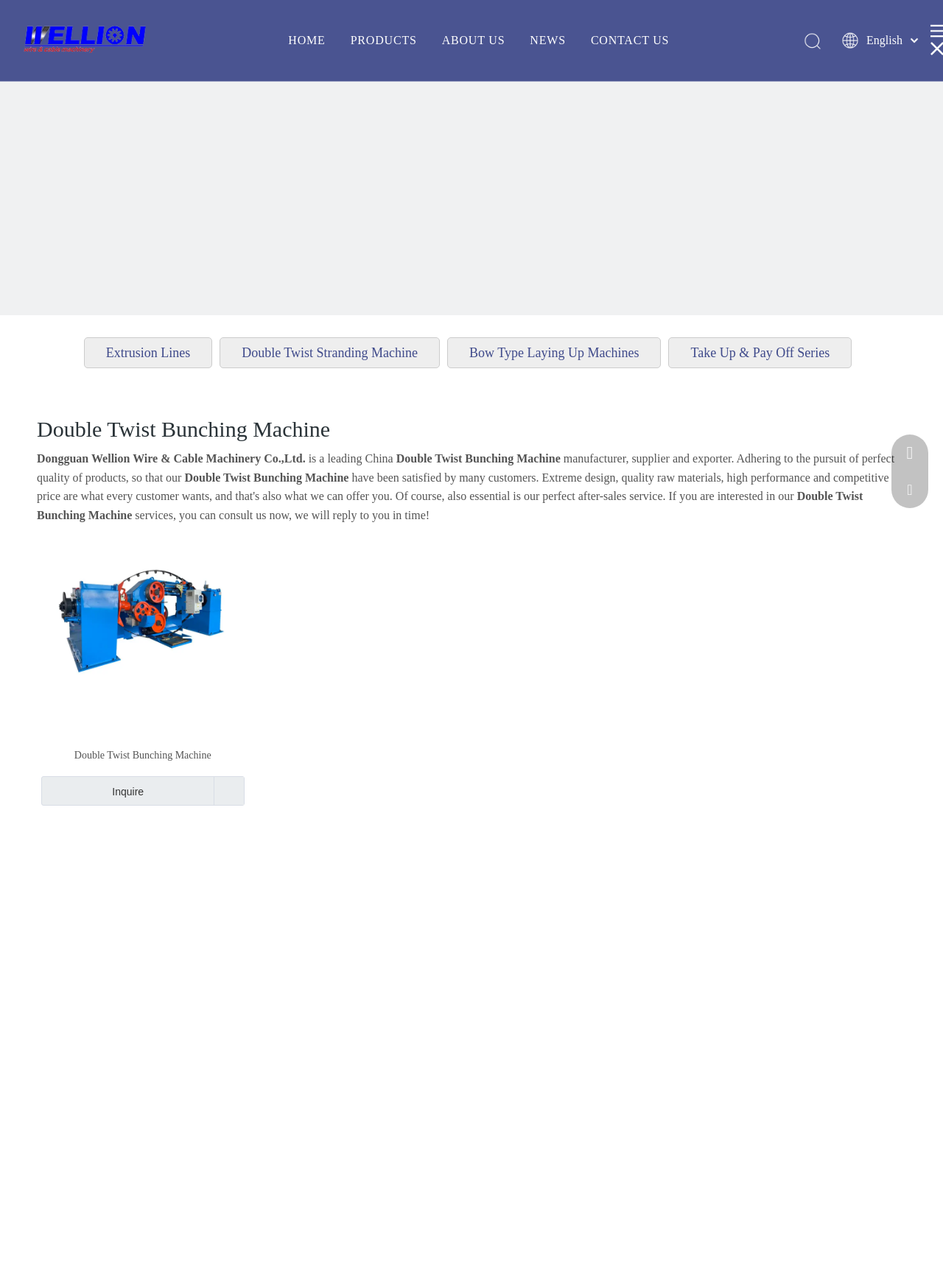What is the company name?
Please use the image to provide an in-depth answer to the question.

I found the company name by looking at the static text element that says 'Dongguan Wellion Wire & Cable Machinery Co.,Ltd.' which is located at the top of the webpage, below the navigation menu.